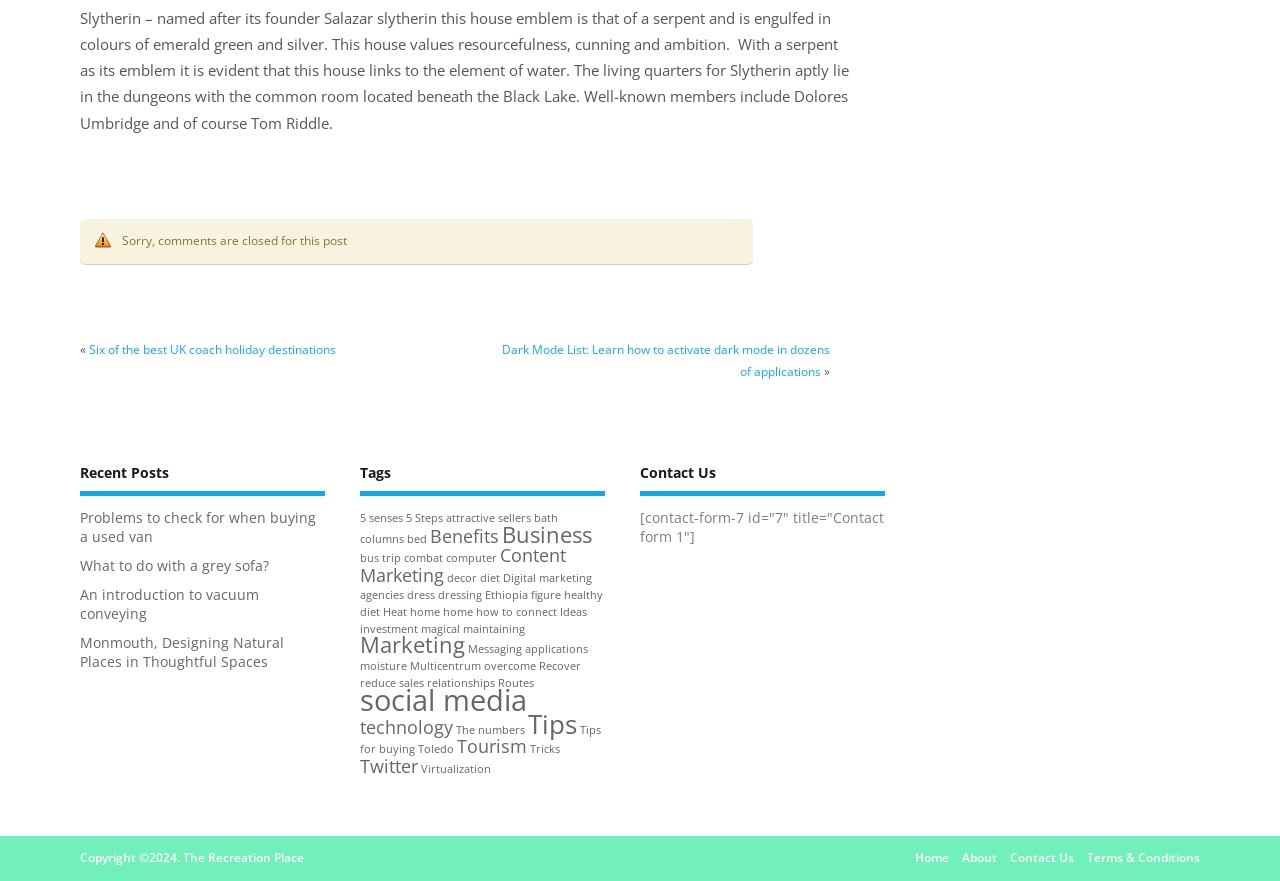Answer briefly with one word or phrase:
What is the location of the common room of Slytherin?

Beneath the Black Lake